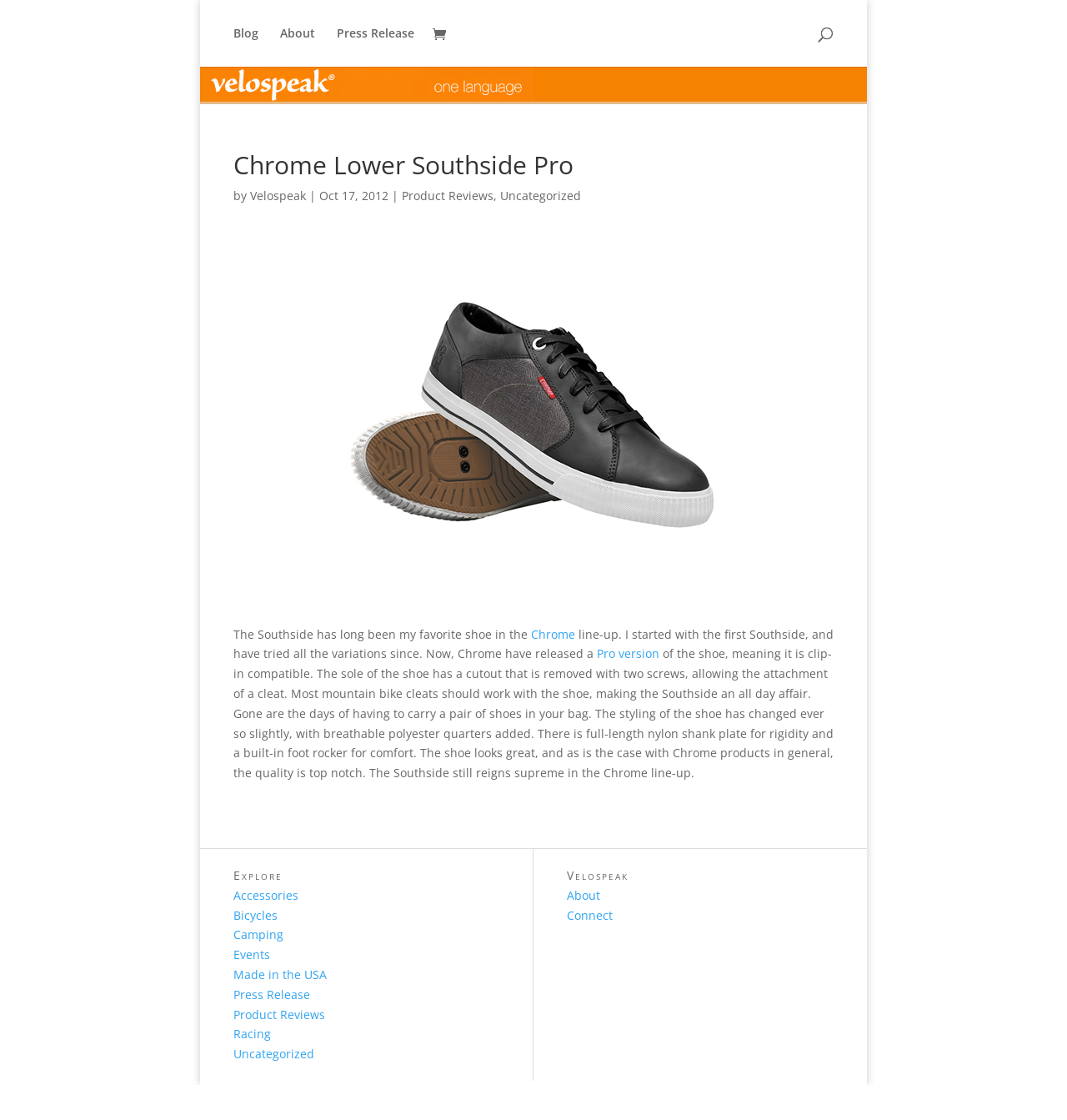Using the information from the screenshot, answer the following question thoroughly:
What is the name of the shoe being reviewed?

The article is reviewing a shoe, and the name of the shoe is mentioned in the heading as 'Chrome Lower Southside Pro'. The text also mentions 'The Southside has long been my favorite shoe in the Chrome line-up.'